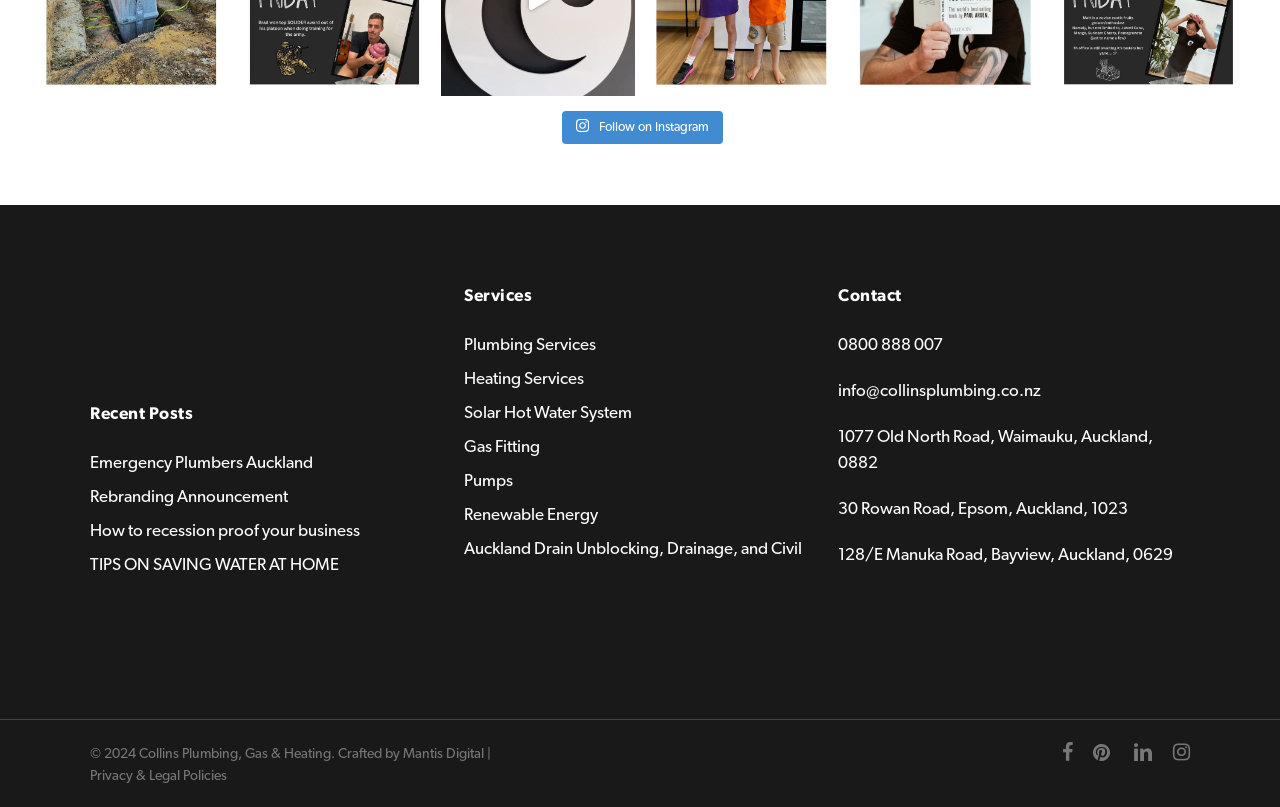What is the first link on the webpage?
Look at the image and answer the question with a single word or phrase.

Follow on Instagram